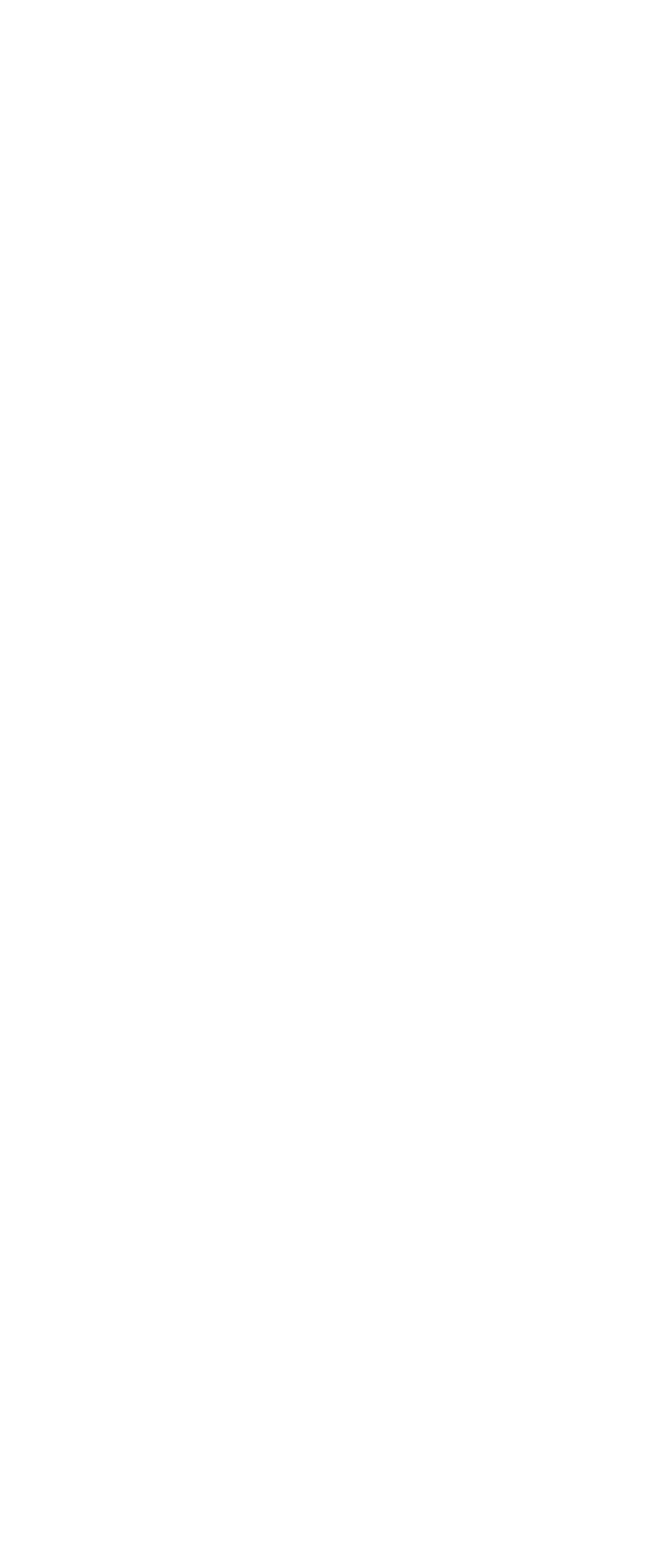Is the 'CONTACT US' section prominent on the webpage?
Provide a fully detailed and comprehensive answer to the question.

The 'CONTACT US' heading has a relatively large bounding box and is positioned near the top of the webpage, indicating that it is a prominent section, likely intended to draw the user's attention to the contact information and message sending functionality.